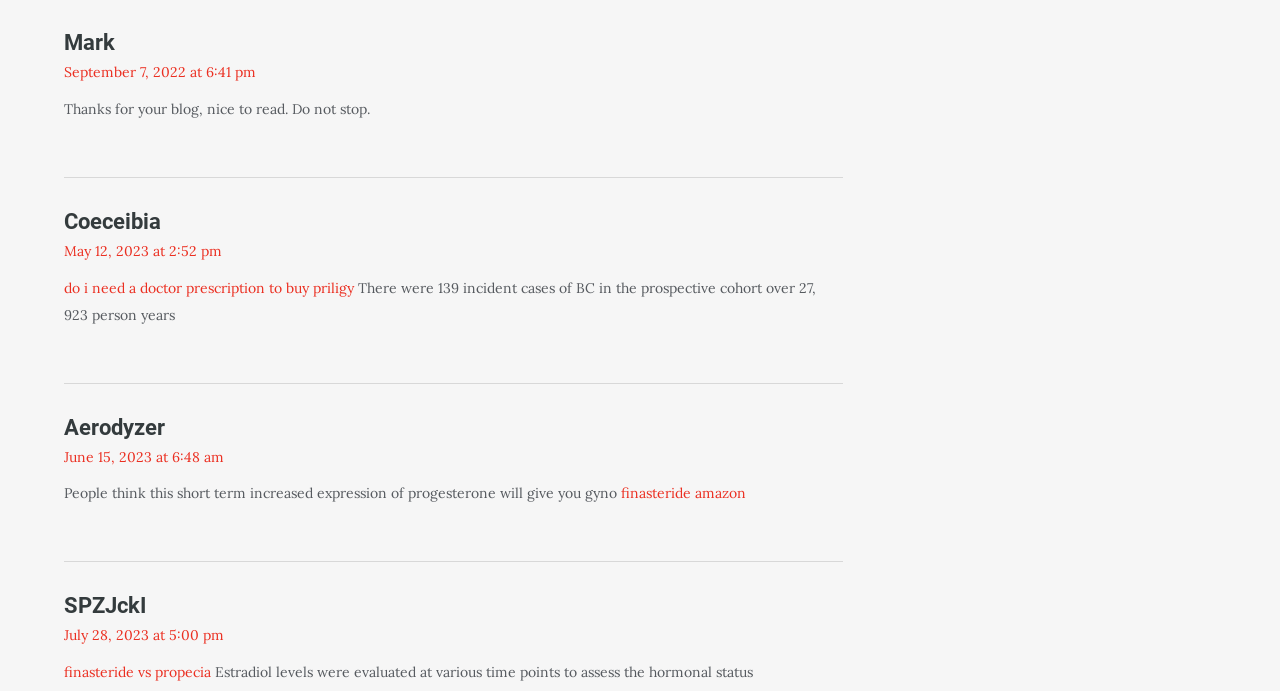How many links are in the second article?
Look at the screenshot and provide an in-depth answer.

In the second article element with ID 201, I found three link elements with IDs 468, 402, and 403, which indicates that there are three links in the second article.